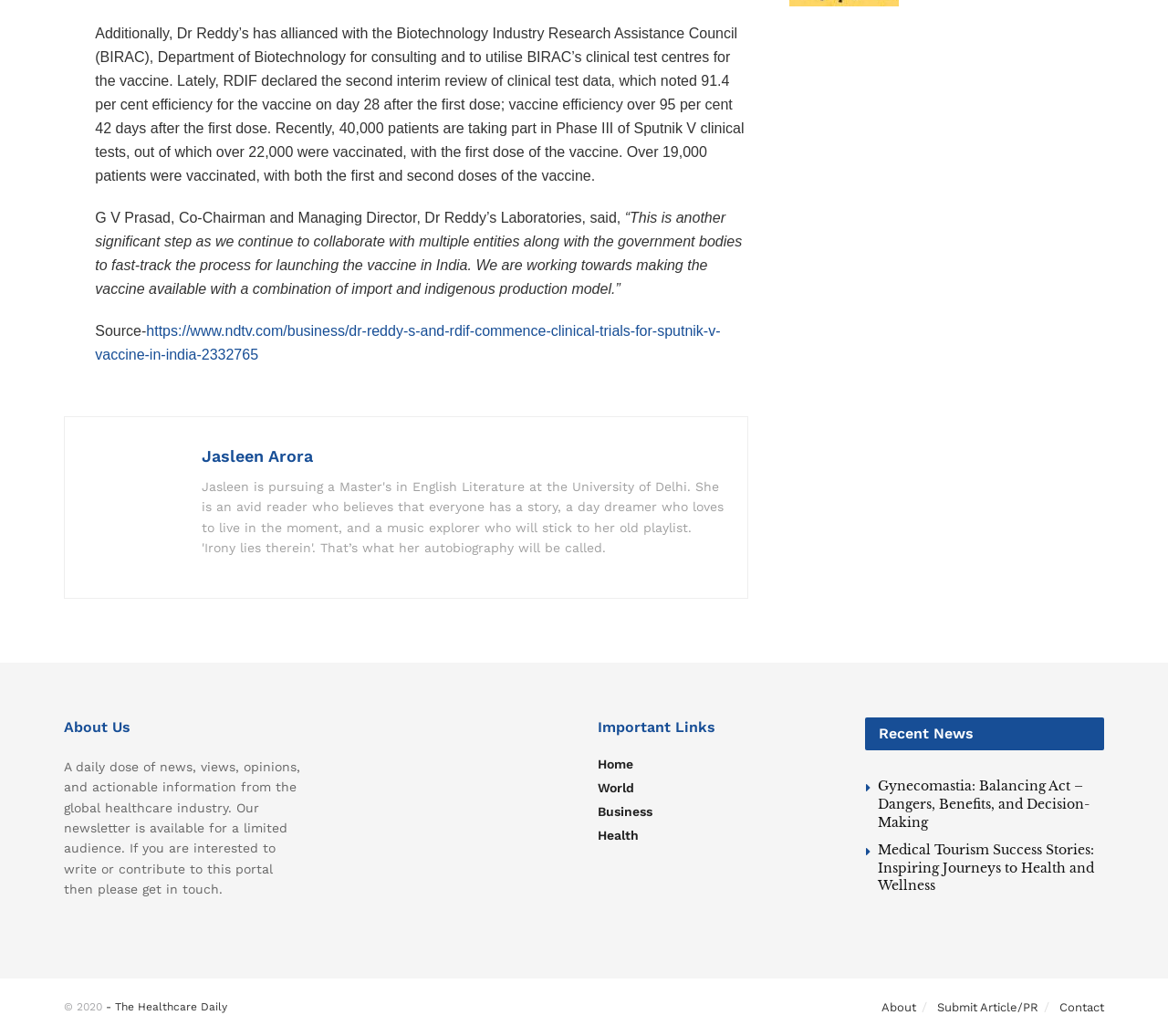Extract the bounding box coordinates of the UI element described: "Business". Provide the coordinates in the format [left, top, right, bottom] with values ranging from 0 to 1.

[0.512, 0.776, 0.559, 0.79]